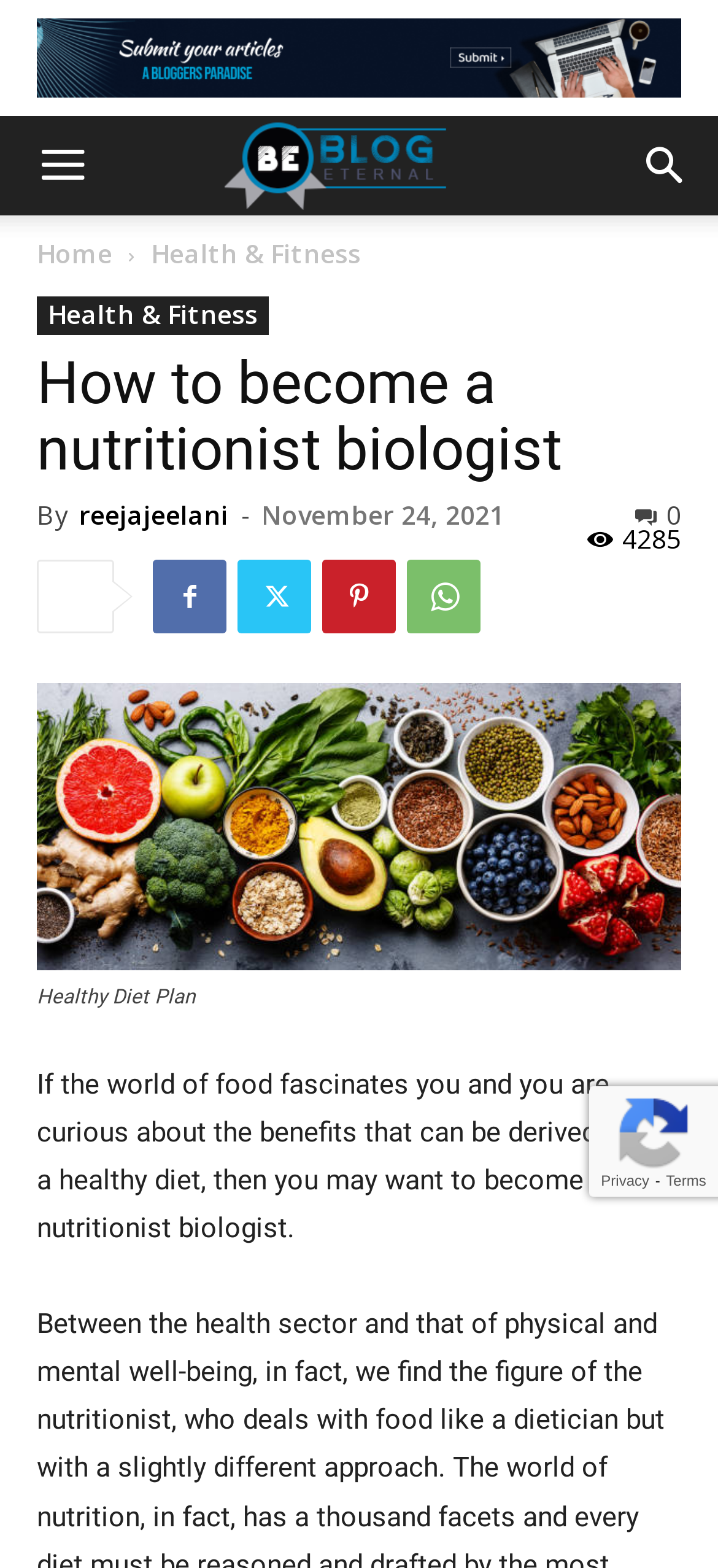Pinpoint the bounding box coordinates for the area that should be clicked to perform the following instruction: "Read the article about 'Healthy Diet Plan'".

[0.051, 0.436, 0.949, 0.619]